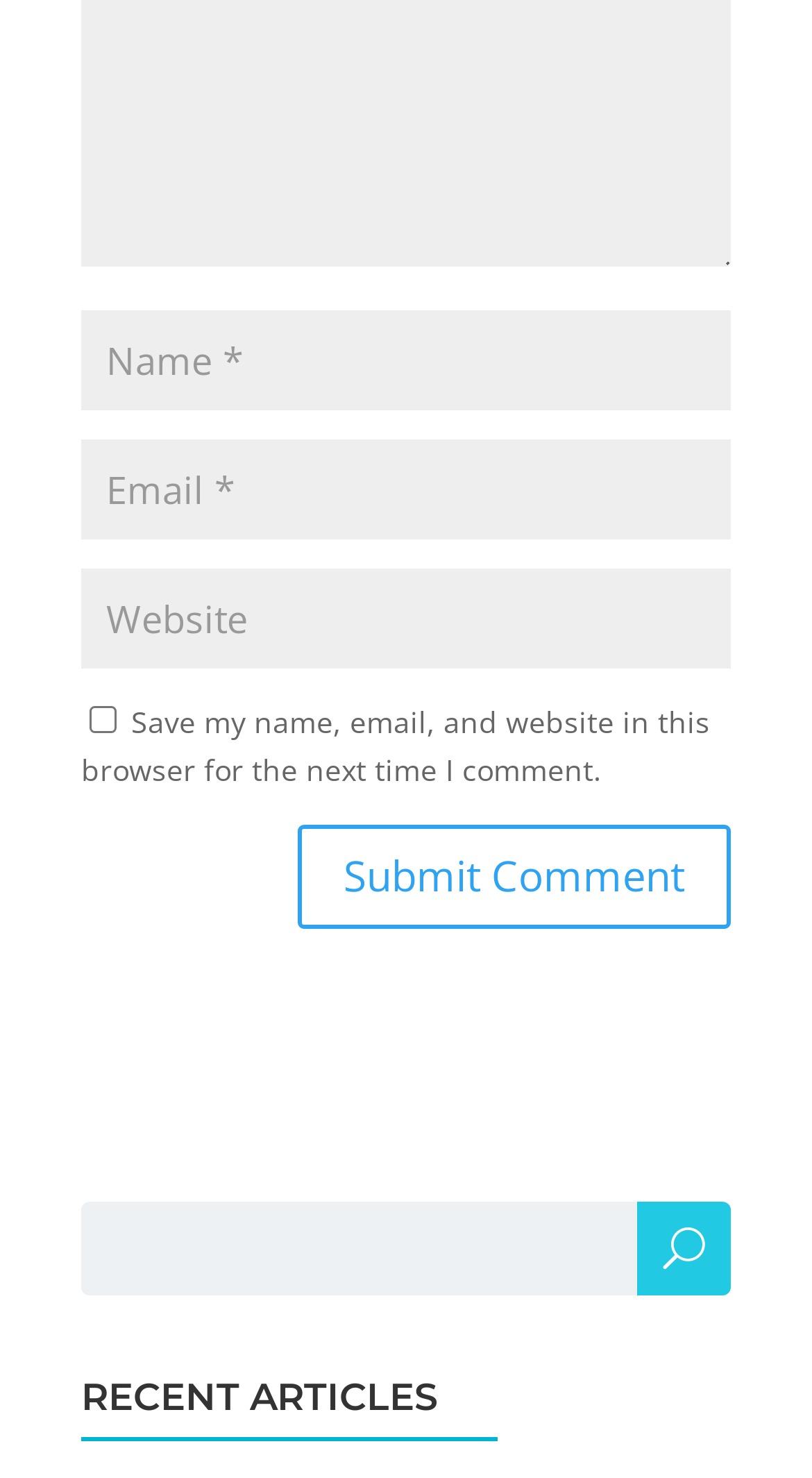Answer in one word or a short phrase: 
What is the function of the button at the bottom?

Submit Comment